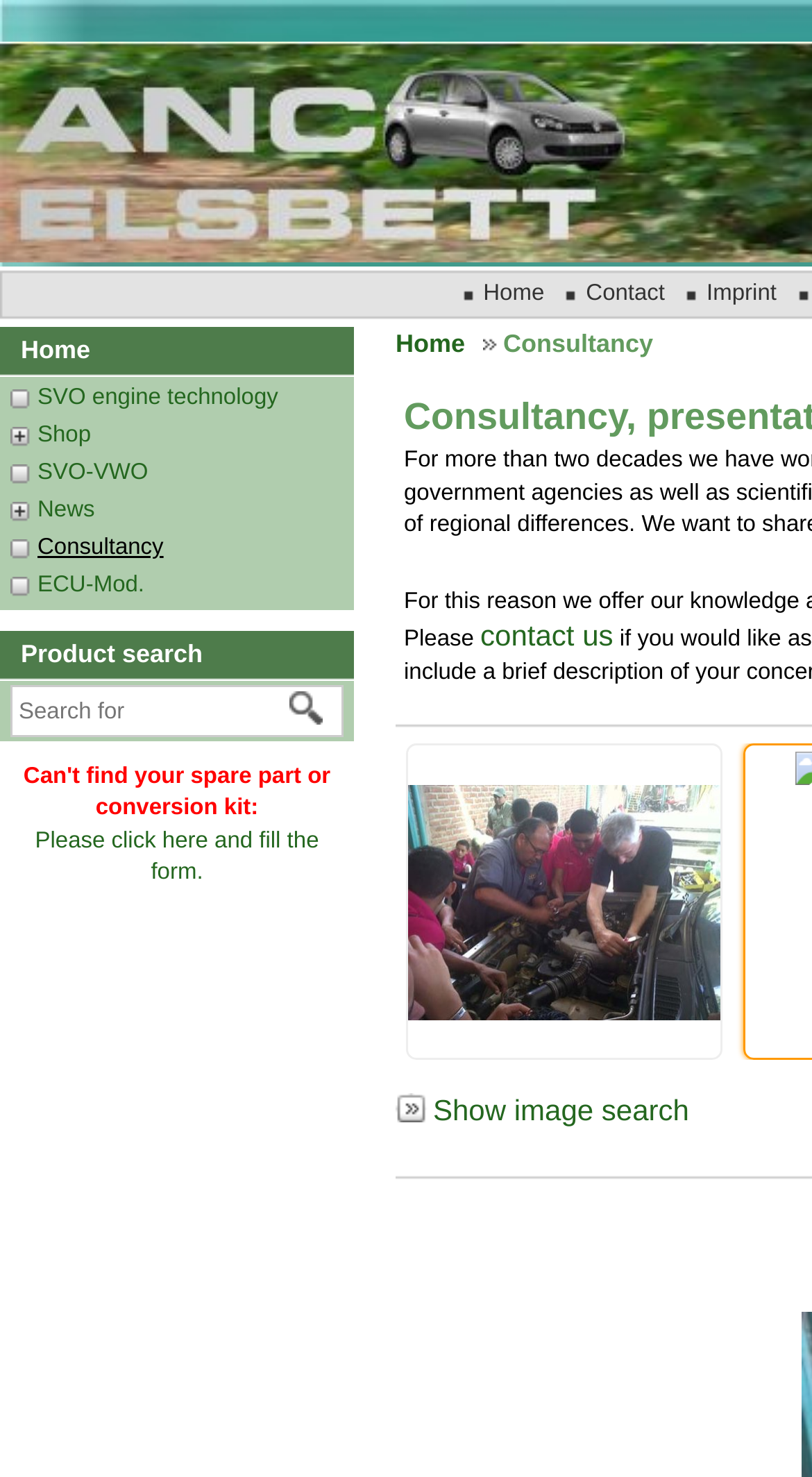Identify the bounding box for the UI element specified in this description: "Home". The coordinates must be four float numbers between 0 and 1, formatted as [left, top, right, bottom].

[0.595, 0.18, 0.696, 0.216]